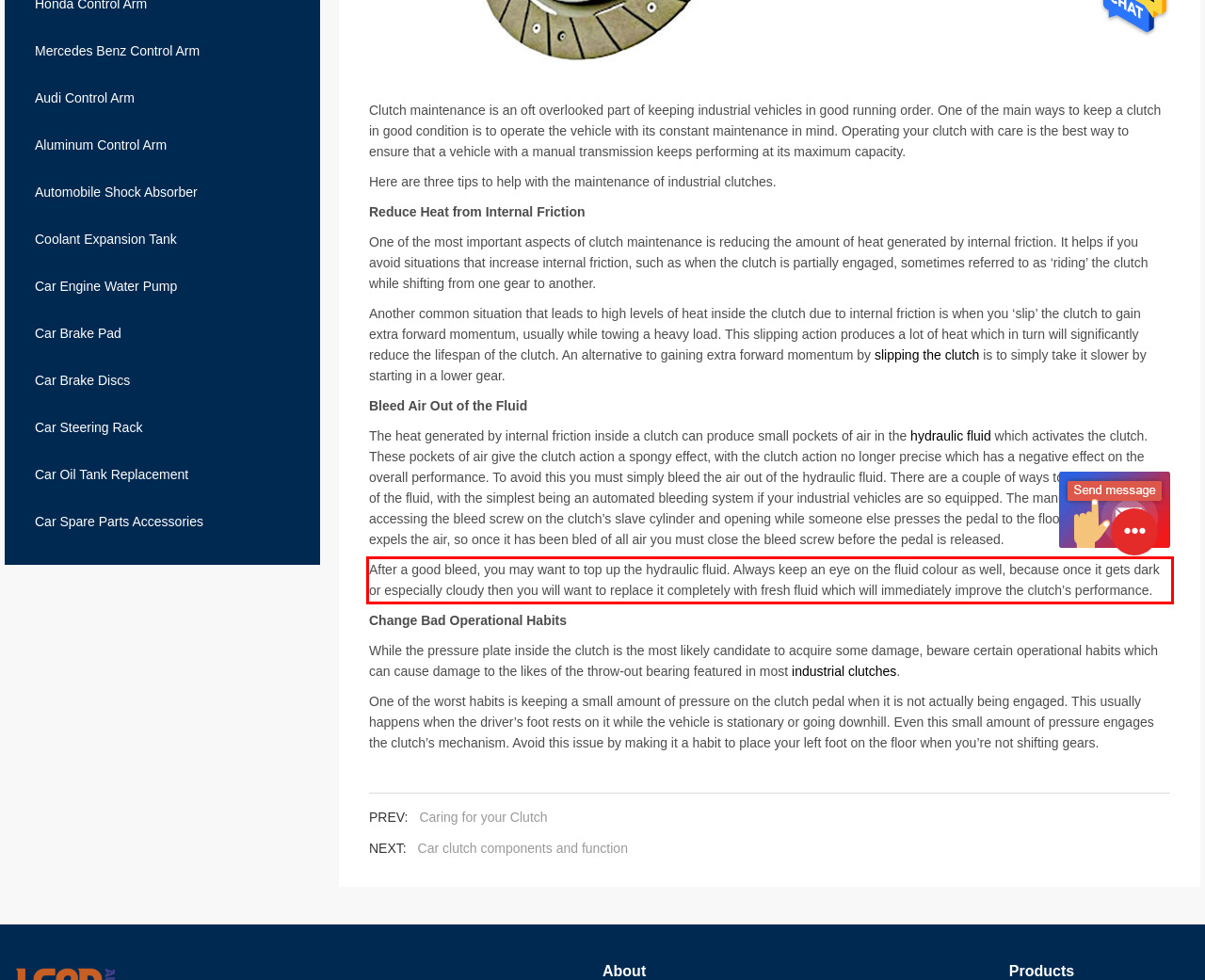The screenshot provided shows a webpage with a red bounding box. Apply OCR to the text within this red bounding box and provide the extracted content.

After a good bleed, you may want to top up the hydraulic fluid. Always keep an eye on the fluid colour as well, because once it gets dark or especially cloudy then you will want to replace it completely with fresh fluid which will immediately improve the clutch’s performance.